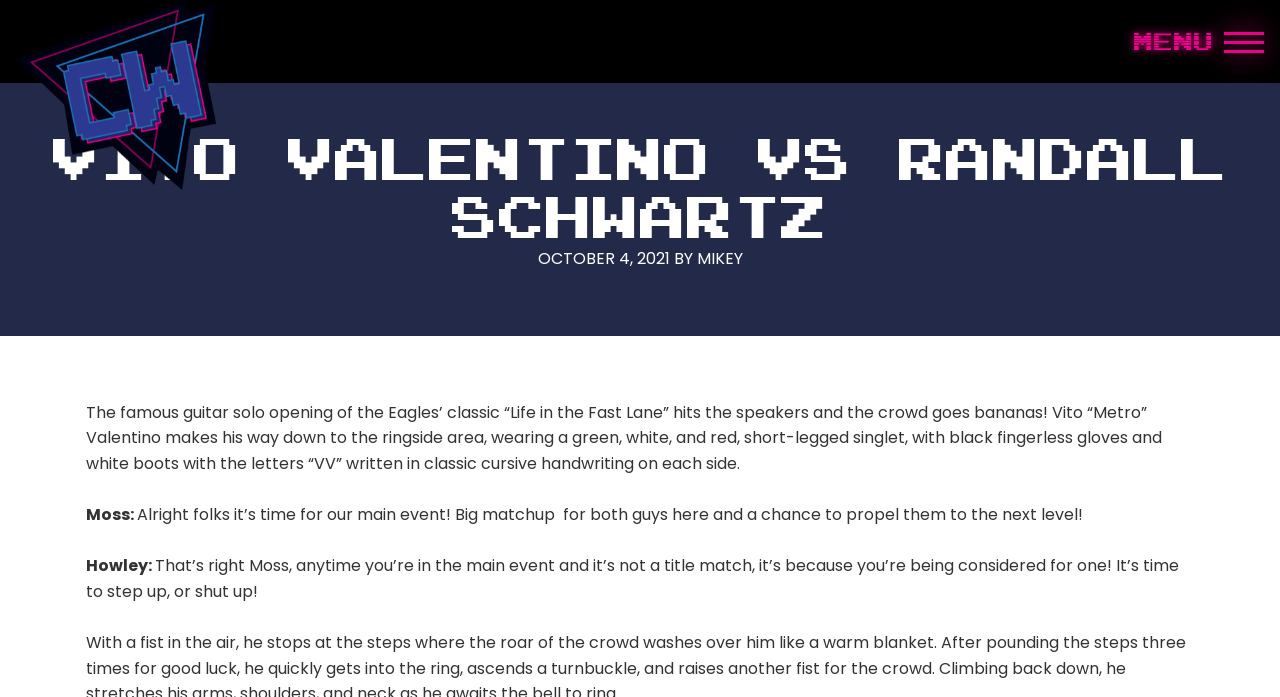Predict the bounding box of the UI element based on the description: "mikey". The coordinates should be four float numbers between 0 and 1, formatted as [left, top, right, bottom].

[0.544, 0.355, 0.58, 0.388]